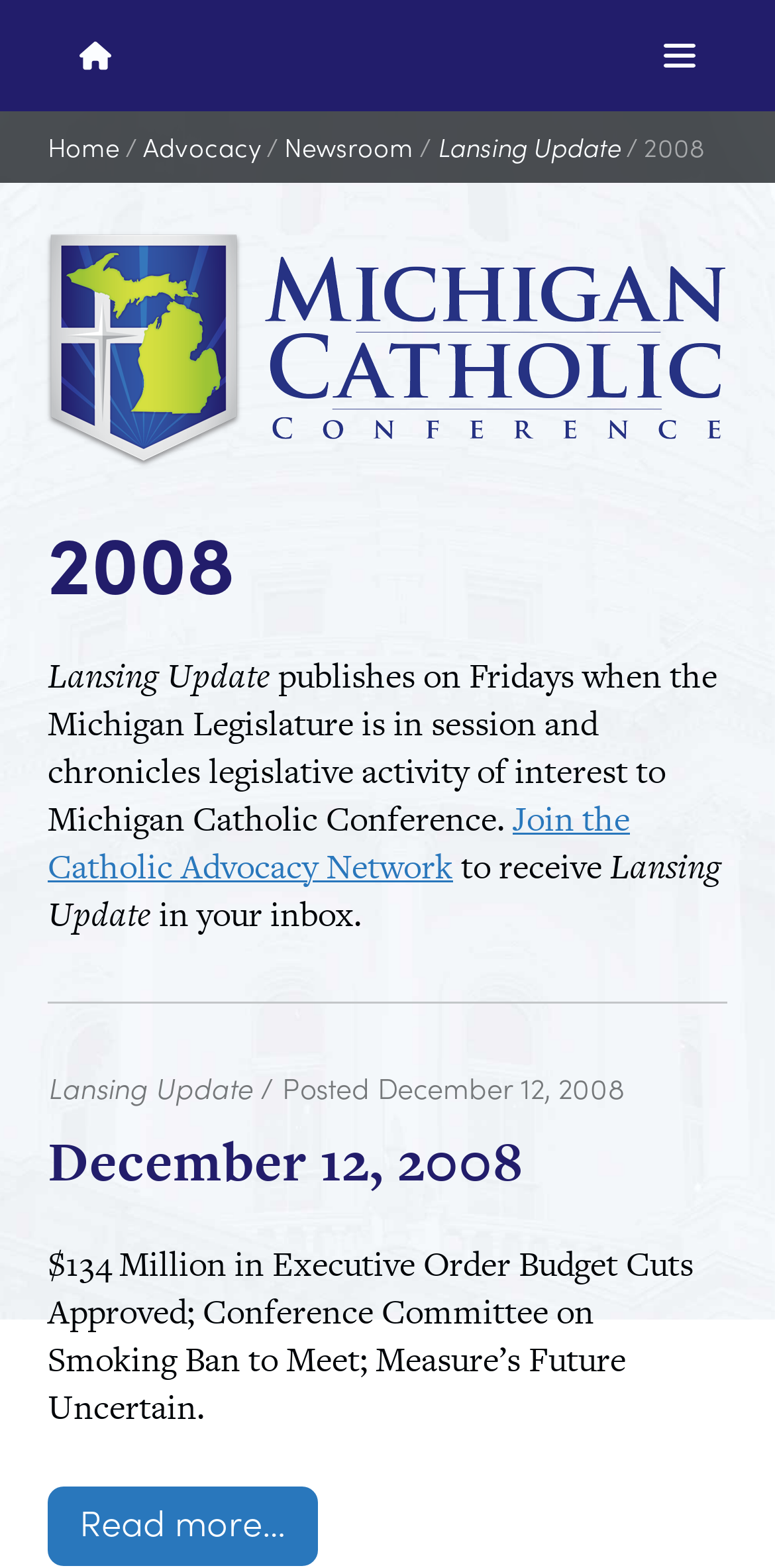Please find the bounding box coordinates for the clickable element needed to perform this instruction: "Click the Home link".

[0.062, 0.081, 0.154, 0.105]